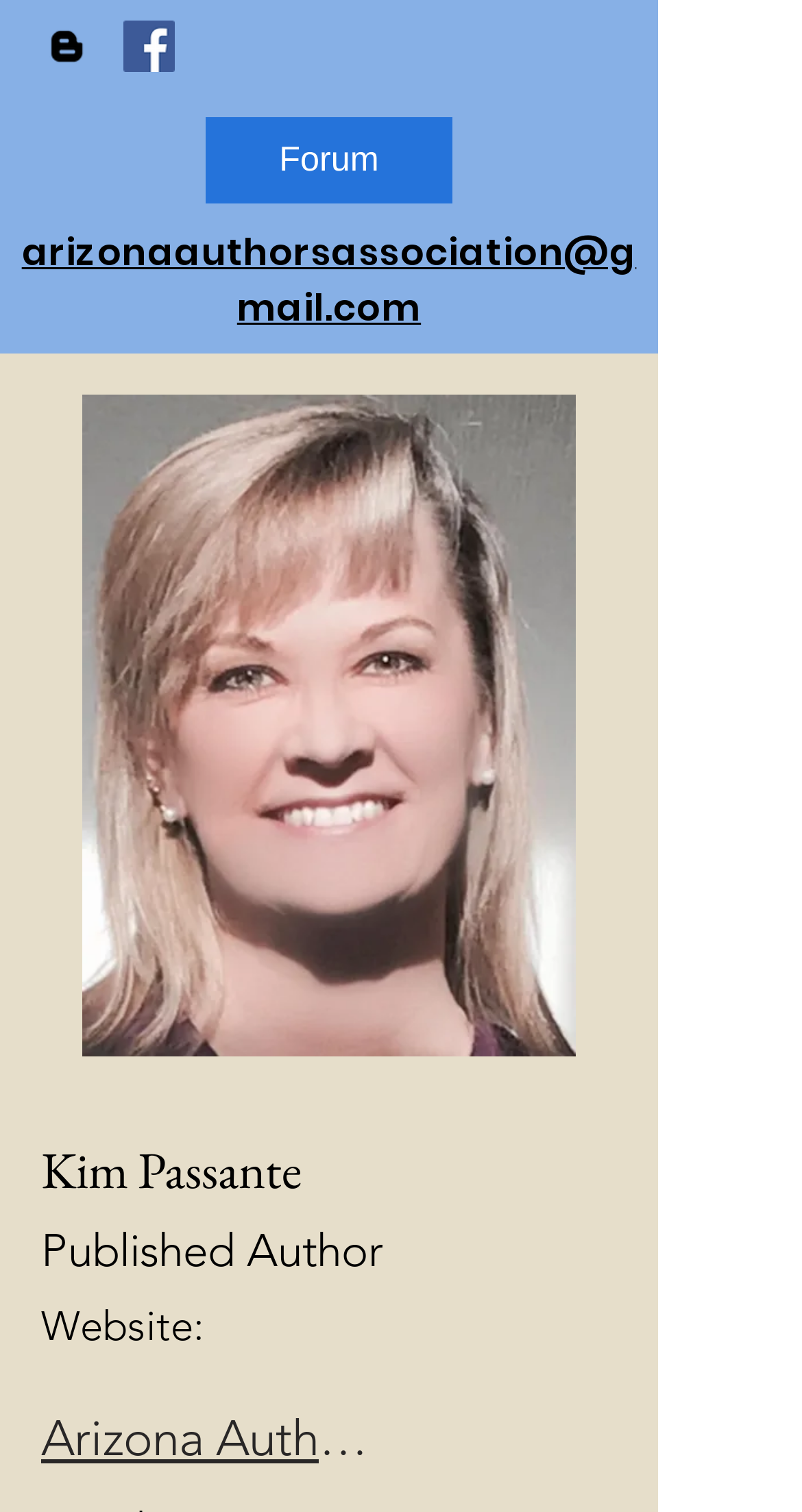Give a detailed overview of the webpage's appearance and contents.

The webpage is about Kim Passante, a published author. At the top left corner, there is a social bar with two links, Blogger and Facebook, each accompanied by an image. Below the social bar, there is a link to a forum. 

On the left side of the page, there is a heading displaying an email address, arizonaauthorsassociation@gmail.com, which is also a clickable link. Next to the email address, there is a large image of Kim Passante, taking up most of the left side of the page.

Below the image, there are three headings in a row. The first heading is the author's name, Kim Passante. The second heading describes her as a published author. The third heading says "Website:" and is followed by a link to her Arizona Authors Page, which is located at the bottom left of the page.